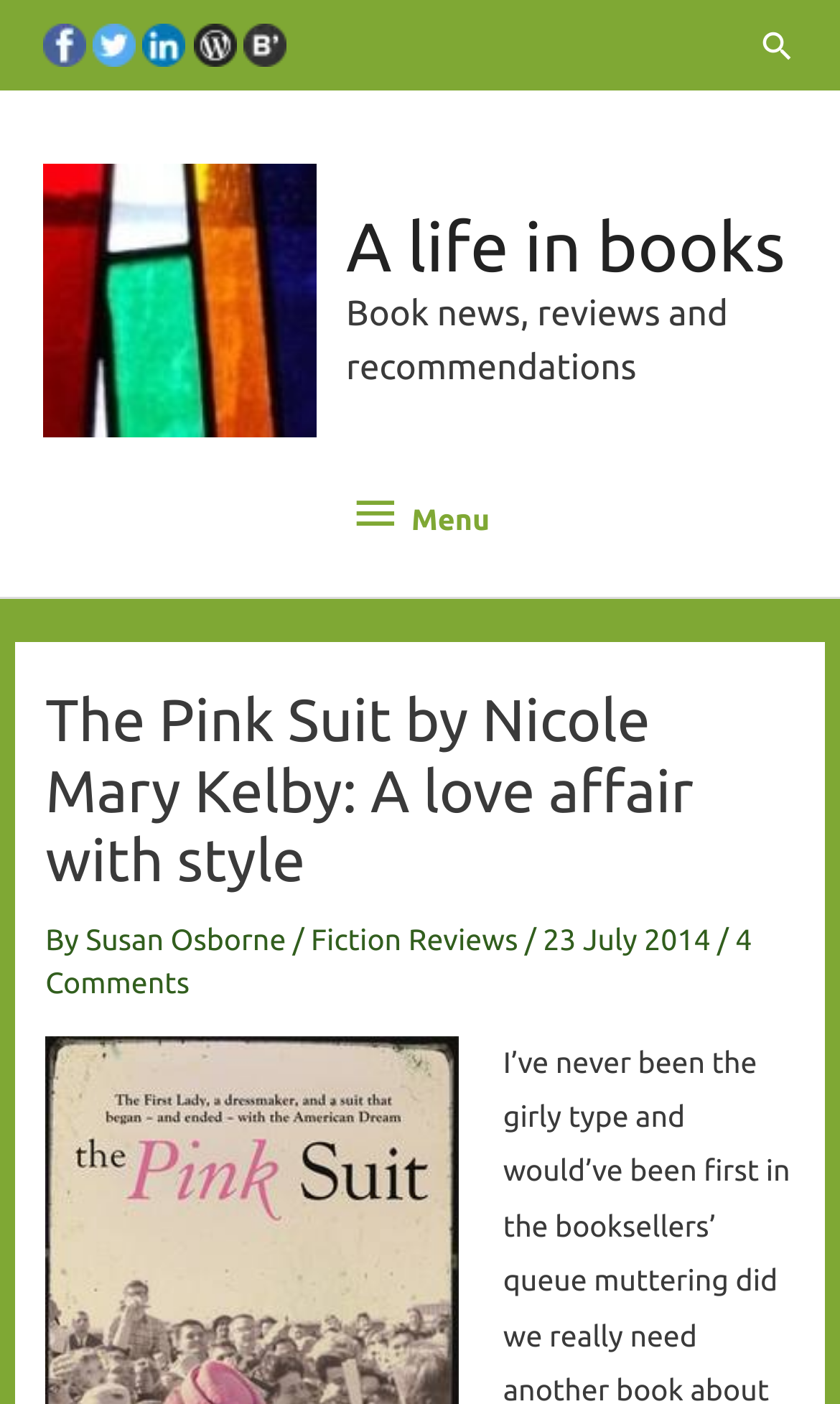Predict the bounding box coordinates of the UI element that matches this description: "Search". The coordinates should be in the format [left, top, right, bottom] with each value between 0 and 1.

[0.903, 0.018, 0.949, 0.045]